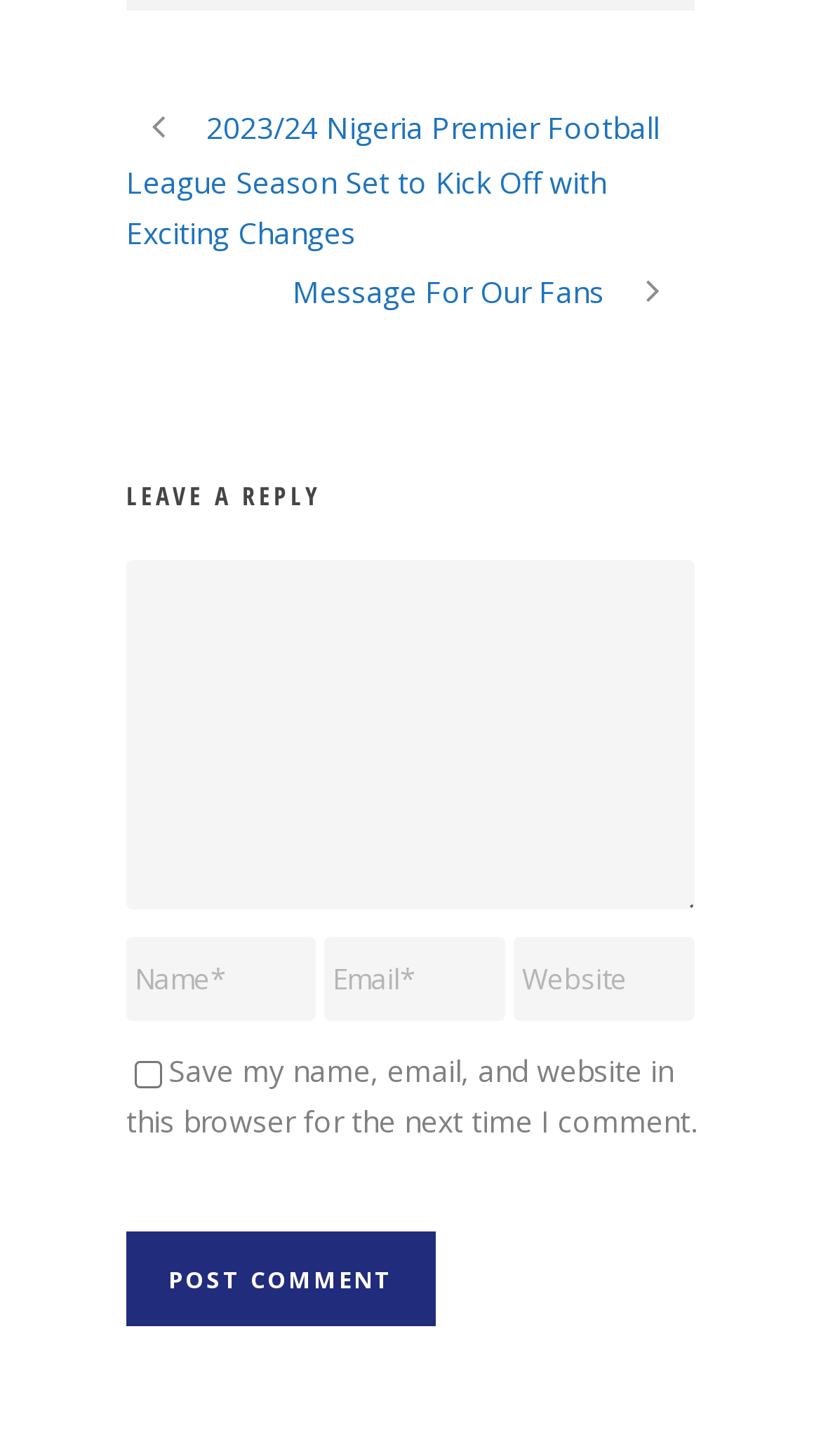Find the bounding box coordinates of the area to click in order to follow the instruction: "Leave a reply to the post".

[0.154, 0.315, 0.846, 0.363]